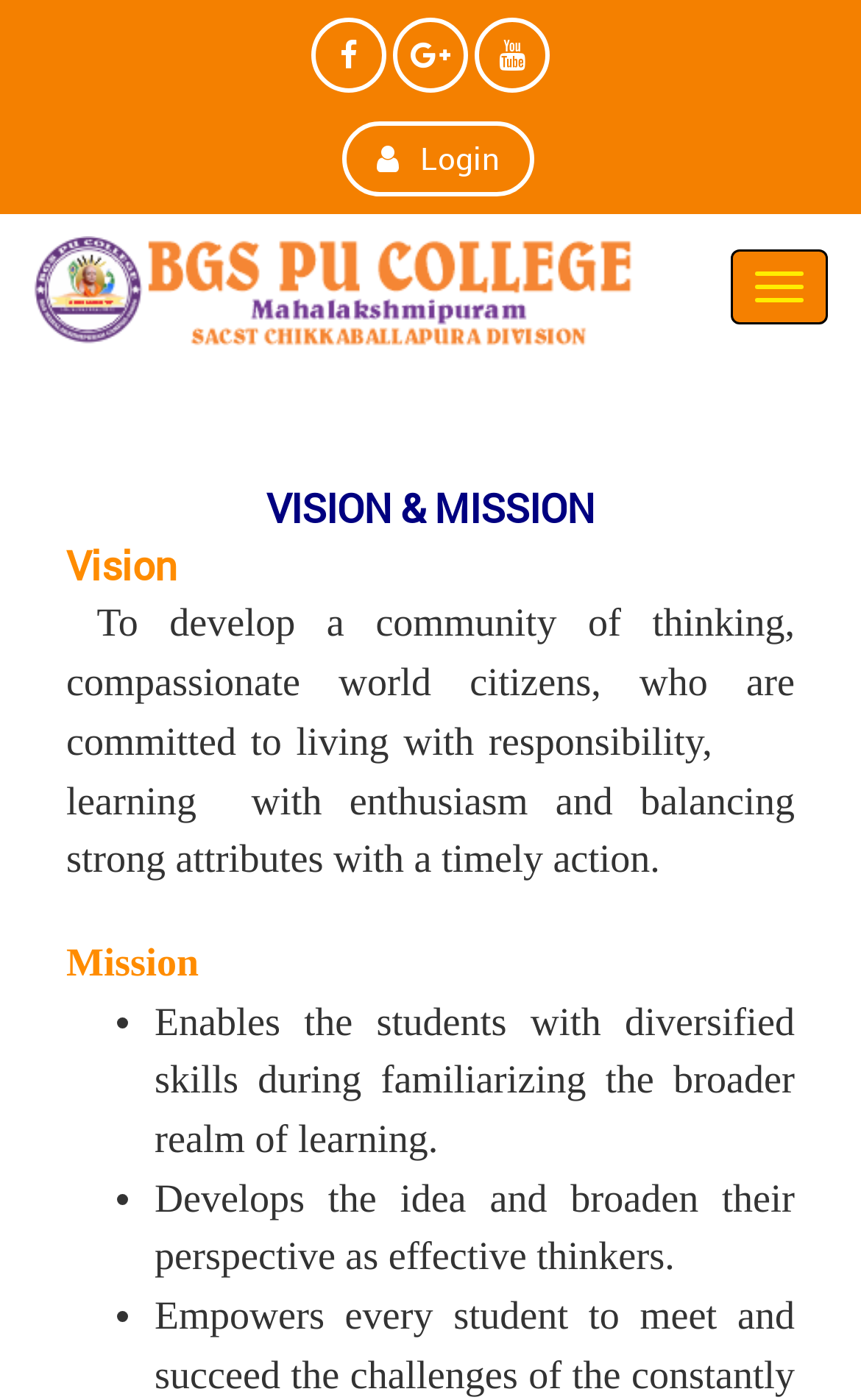What is the vision of the organization?
Please give a detailed and thorough answer to the question, covering all relevant points.

The StaticText element with the text 'VISION & MISSION' is followed by another StaticText element with the text 'Vision', and then a longer text describing the vision of the organization, which is to develop a community of thinking, compassionate world citizens.